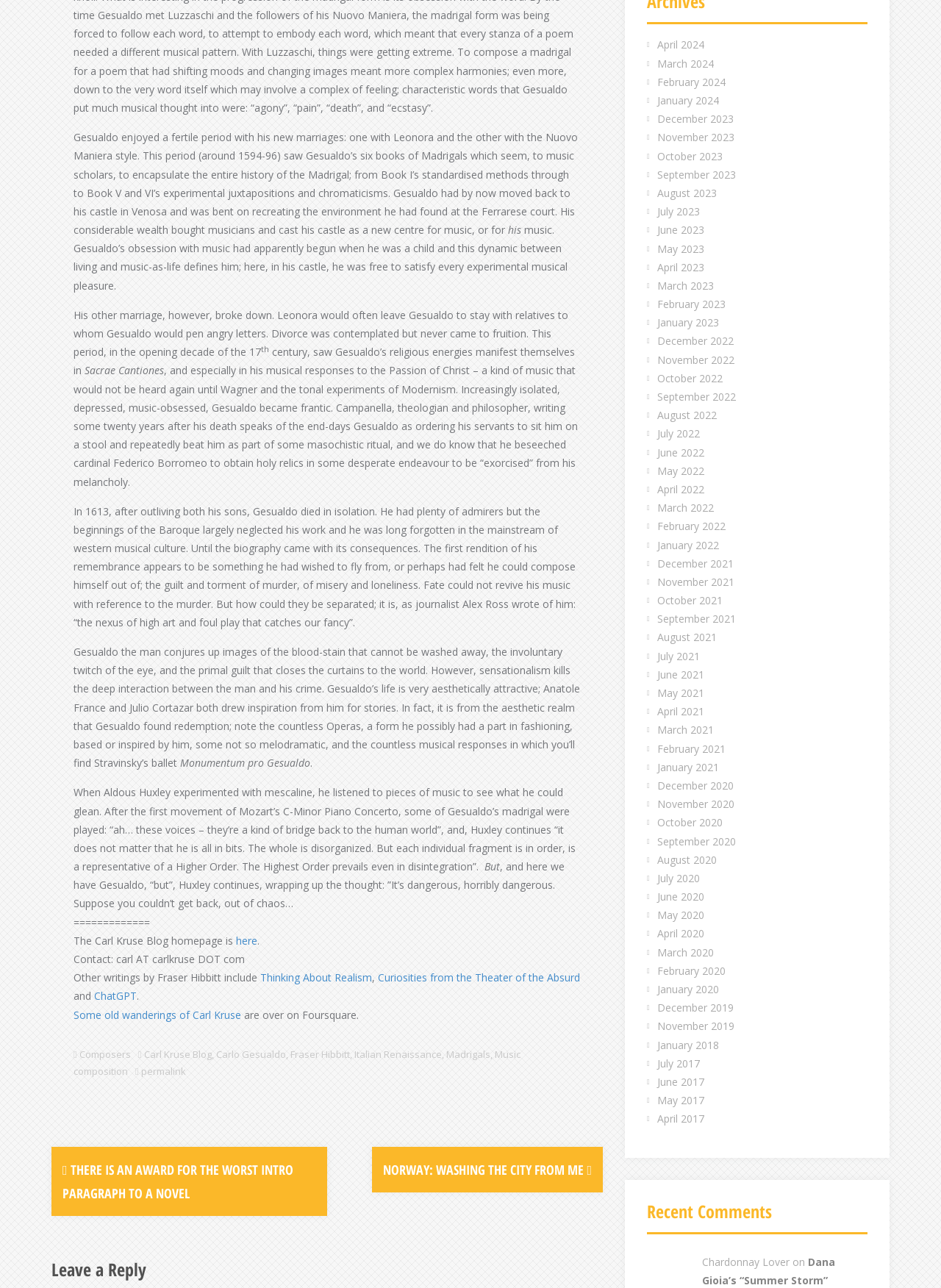Please find the bounding box coordinates of the clickable region needed to complete the following instruction: "Contact Carl Kruse via email". The bounding box coordinates must consist of four float numbers between 0 and 1, i.e., [left, top, right, bottom].

[0.078, 0.739, 0.26, 0.75]